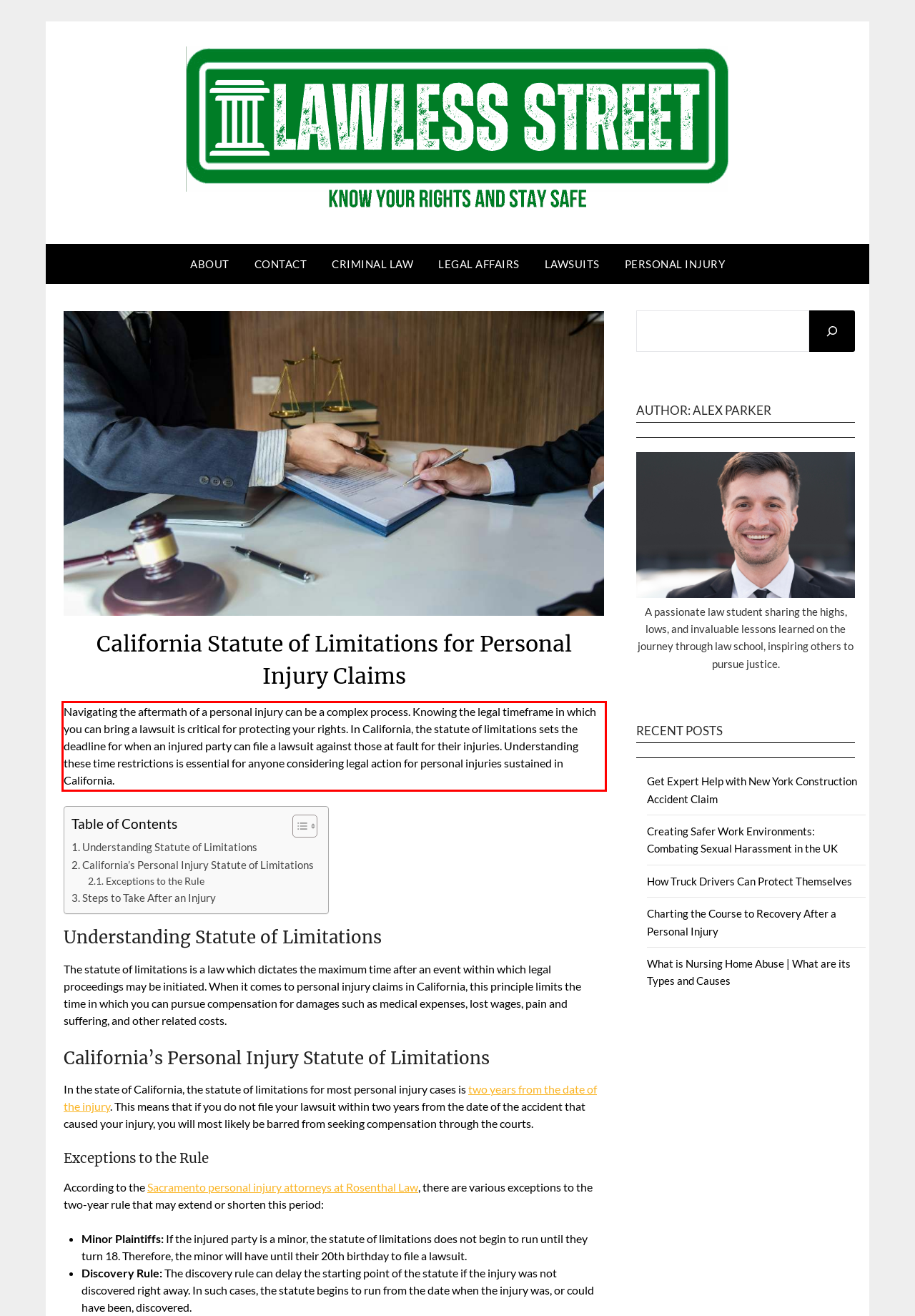From the given screenshot of a webpage, identify the red bounding box and extract the text content within it.

Navigating the aftermath of a personal injury can be a complex process. Knowing the legal timeframe in which you can bring a lawsuit is critical for protecting your rights. In California, the statute of limitations sets the deadline for when an injured party can file a lawsuit against those at fault for their injuries. Understanding these time restrictions is essential for anyone considering legal action for personal injuries sustained in California.